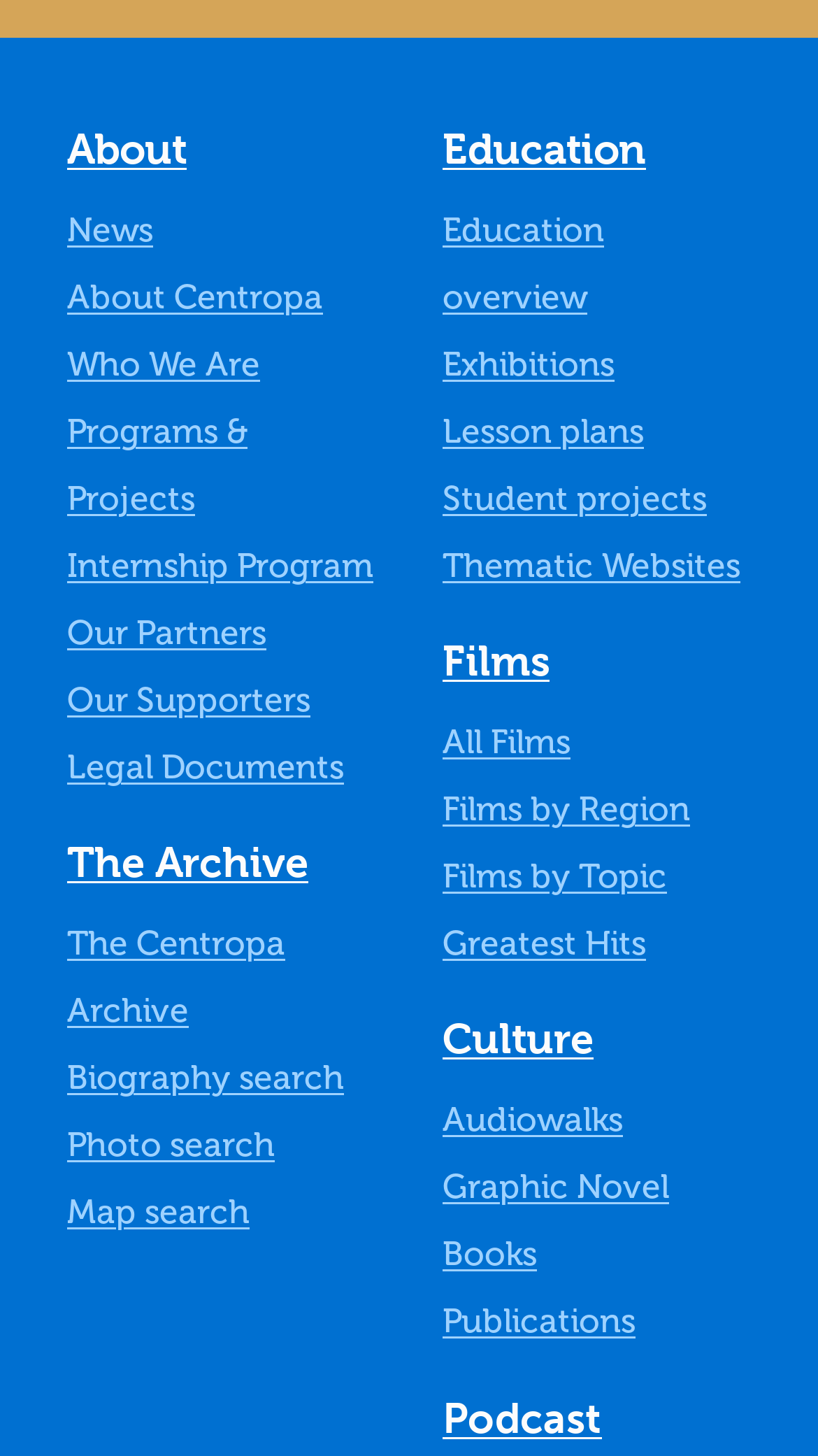Identify the bounding box for the described UI element. Provide the coordinates in (top-left x, top-left y, bottom-right x, bottom-right y) format with values ranging from 0 to 1: About

[0.082, 0.084, 0.228, 0.136]